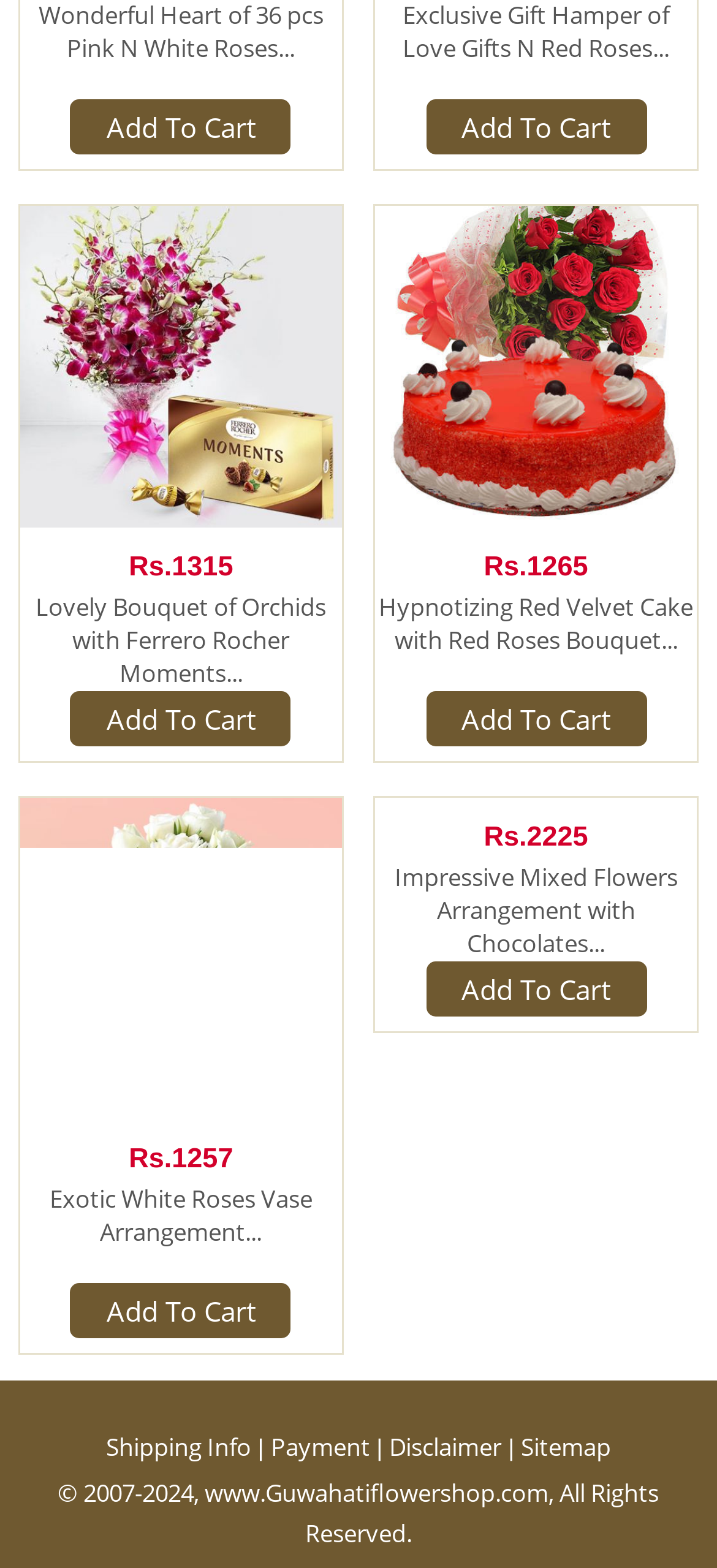What is the description of the third product?
Answer the question with just one word or phrase using the image.

Exotic White Roses Vase Arrangement...